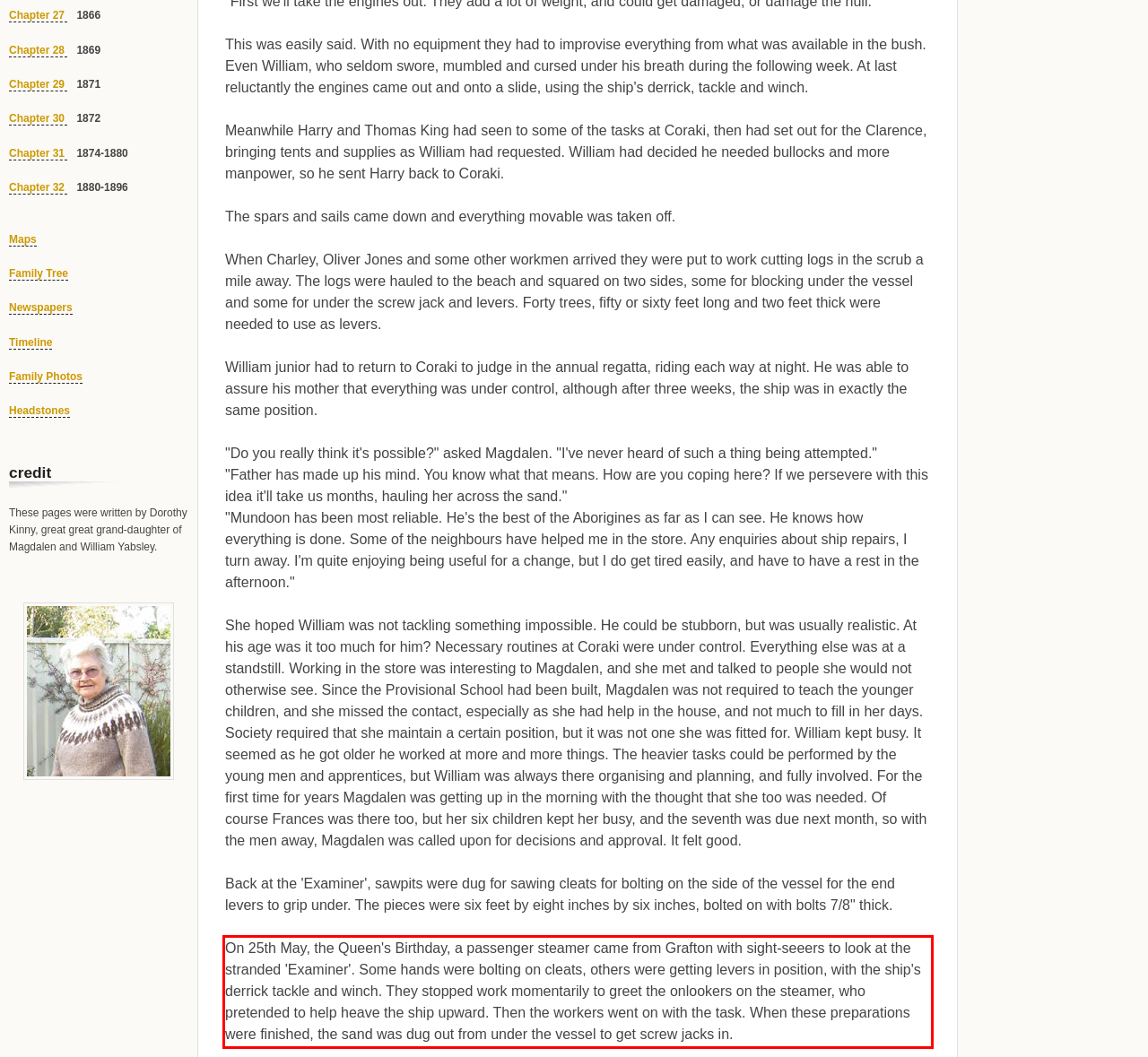Look at the provided screenshot of the webpage and perform OCR on the text within the red bounding box.

On 25th May, the Queen's Birthday, a passenger steamer came from Grafton with sight-seeers to look at the stranded 'Examiner'. Some hands were bolting on cleats, others were getting levers in position, with the ship's derrick tackle and winch. They stopped work momentarily to greet the onlookers on the steamer, who pretended to help heave the ship upward. Then the workers went on with the task. When these preparations were finished, the sand was dug out from under the vessel to get screw jacks in.